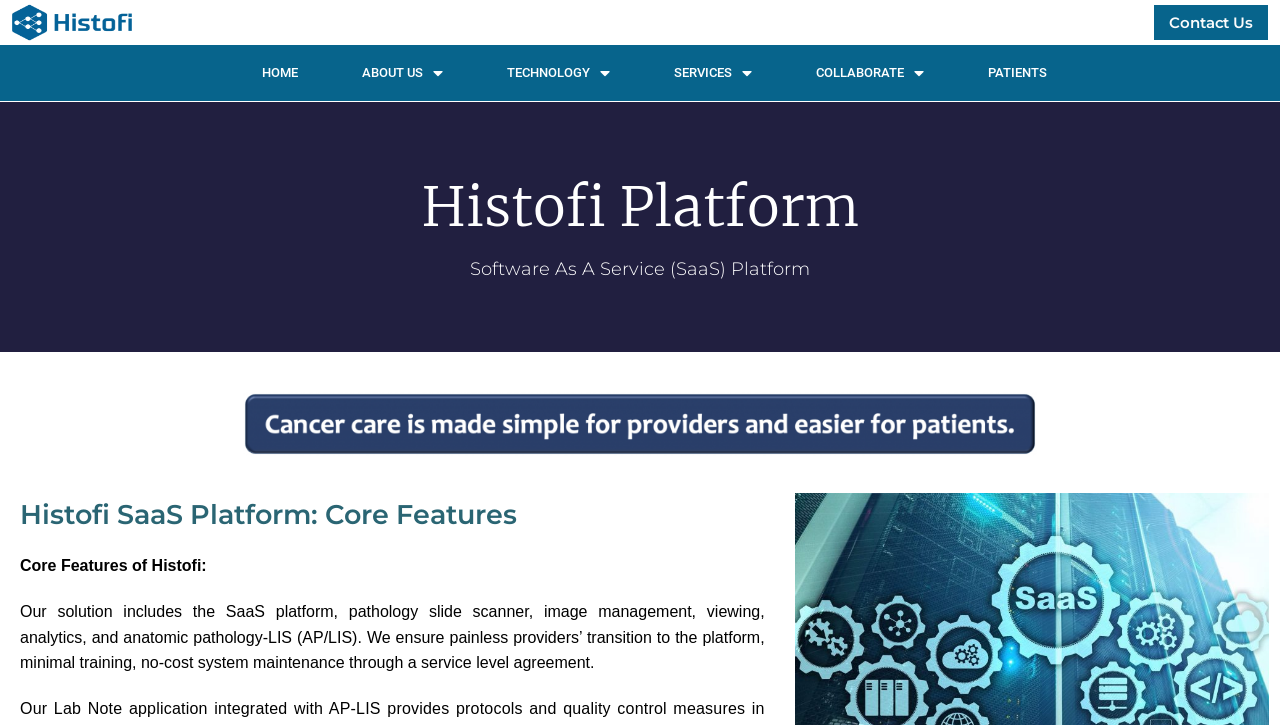Analyze and describe the webpage in a detailed narrative.

The webpage is about the Histofi Platform, a Software As A Service (SaaS) platform. At the top left, there is a link to the homepage labeled "HOME". To its right, there are four menu toggle links: "ABOUT US", "TECHNOLOGY", "SERVICES", and "COLLABORATE", each with a dropdown menu. Further to the right, there is a link labeled "PATIENTS". 

At the top right corner, there are two more links: "Contact Us" and an unnamed link. 

Below the navigation menu, there is a large heading that reads "Histofi Platform". Underneath, there is a subheading that describes the platform as a "Software As A Service (SaaS) Platform". 

Further down, there is another heading that reads "Histofi SaaS Platform: Core Features". Below this heading, there is a brief description of the core features of the platform, which includes the SaaS platform, pathology slide scanner, image management, viewing, analytics, and anatomic pathology-LIS (AP/LIS). The description also mentions the benefits of using the platform, such as painless transition, minimal training, and no-cost system maintenance.